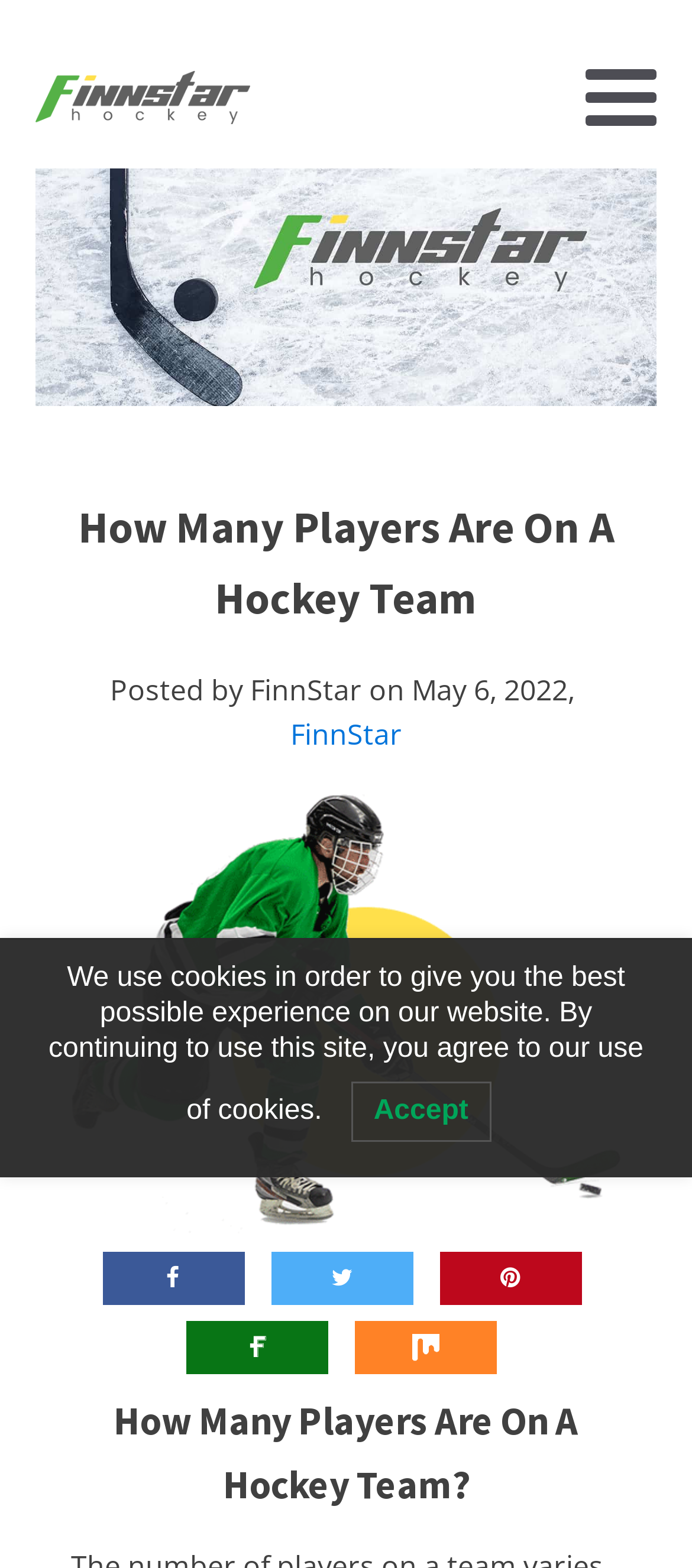Describe the webpage meticulously, covering all significant aspects.

The webpage is about hockey teams and the number of players on each team. At the top left corner, there is a logo of "FinnStar" accompanied by a link to the website. Below the logo, there is a large image of custom ice hockey sticks. 

The main title "How Many Players Are On A Hockey Team" is prominently displayed in the middle of the page, with the author's name "FinnStar" and the date "May 6, 2022" written in a smaller font below it. 

On the right side of the page, there are five social media links represented by icons. The first icon is a share icon, the second is a Facebook icon, the third is a Twitter icon, the fourth is an email icon, and the fifth is a Pinterest icon.

Further down the page, there is a repeated heading "How Many Players Are On A Hockey Team" which likely marks the beginning of the main content. 

At the bottom of the page, there is a notification about the use of cookies on the website, with an "Accept" button to the right.